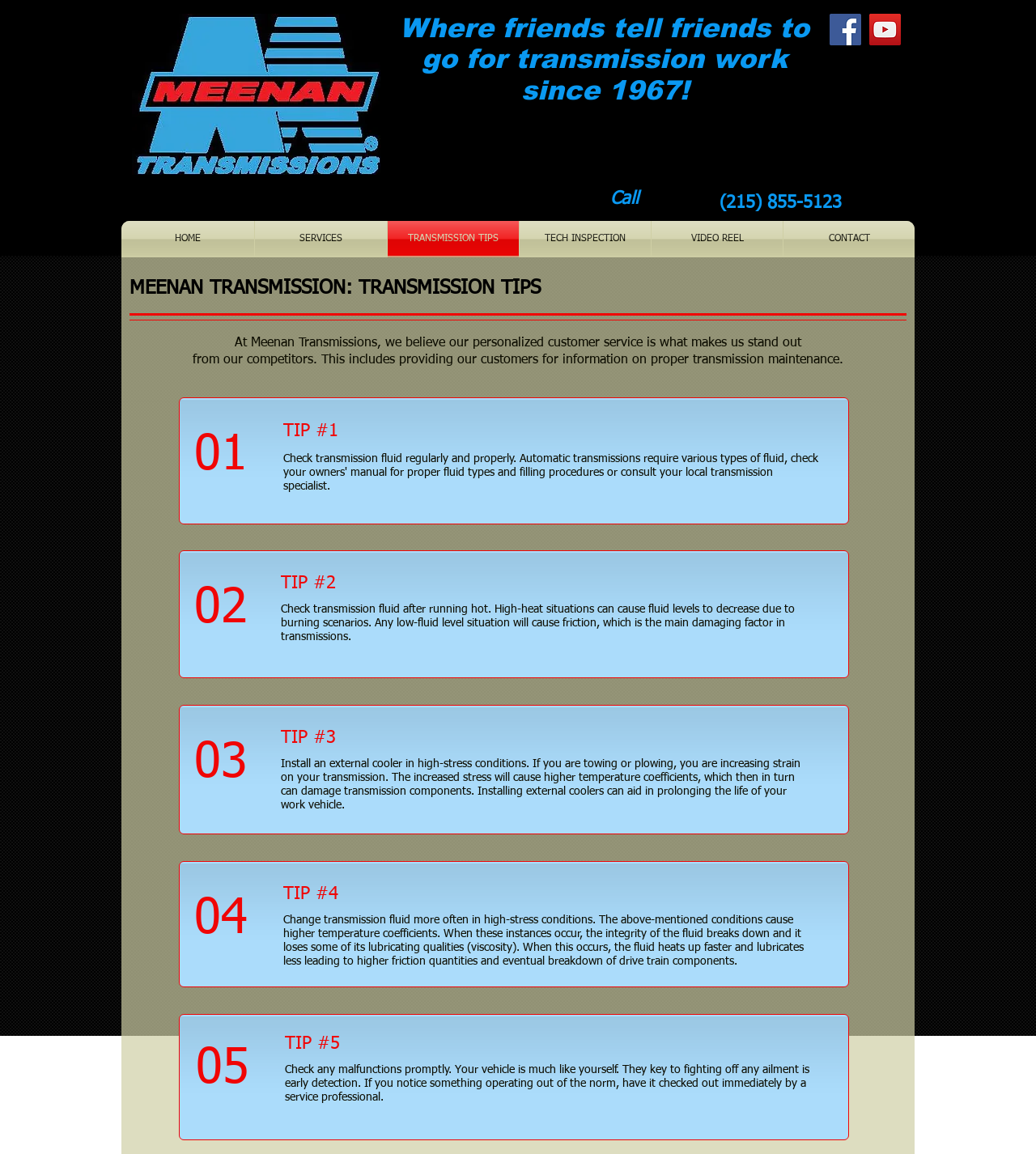Respond to the question below with a concise word or phrase:
What is the phone number to call?

(215) 855-5123